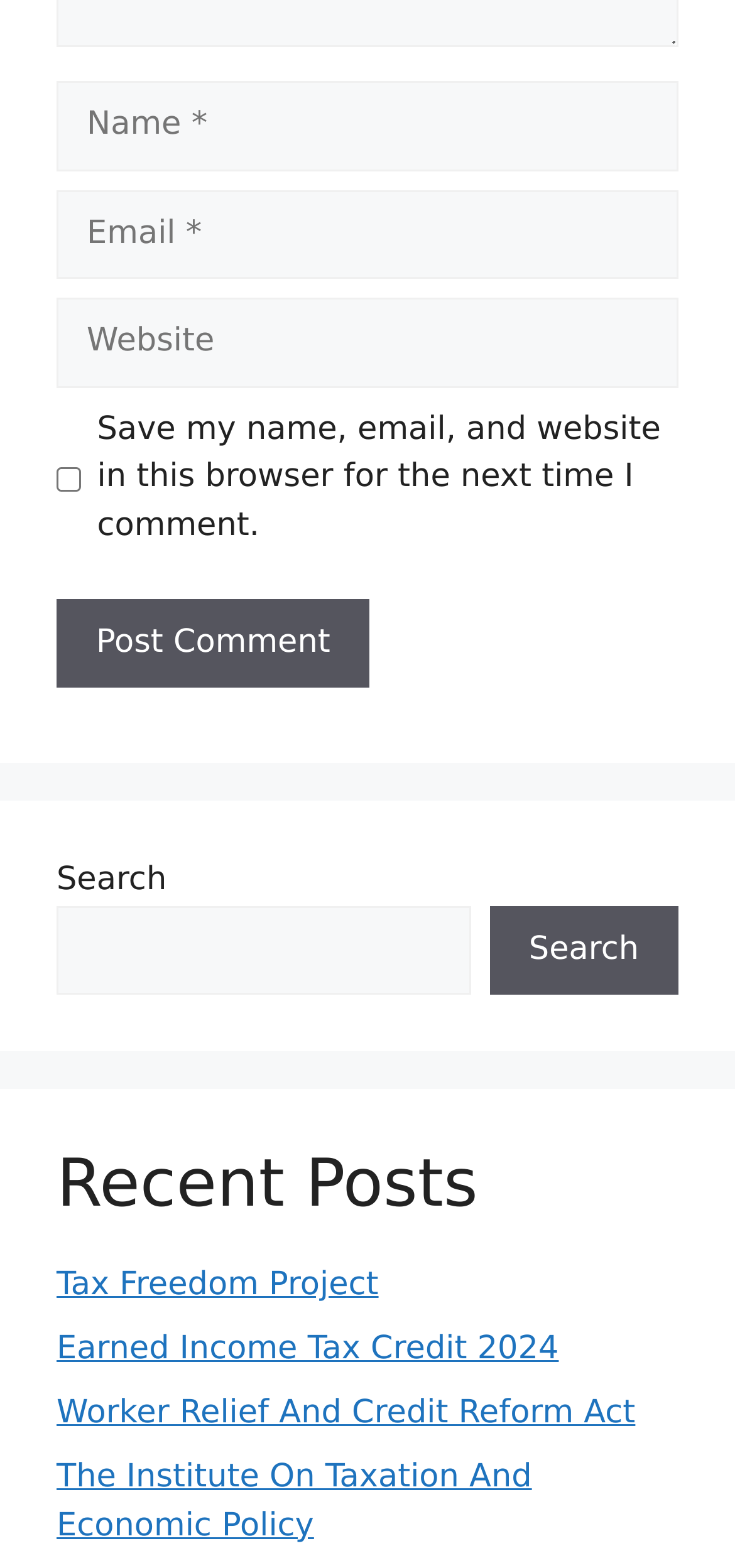What information is required to post a comment?
Answer the question with just one word or phrase using the image.

Name and Email